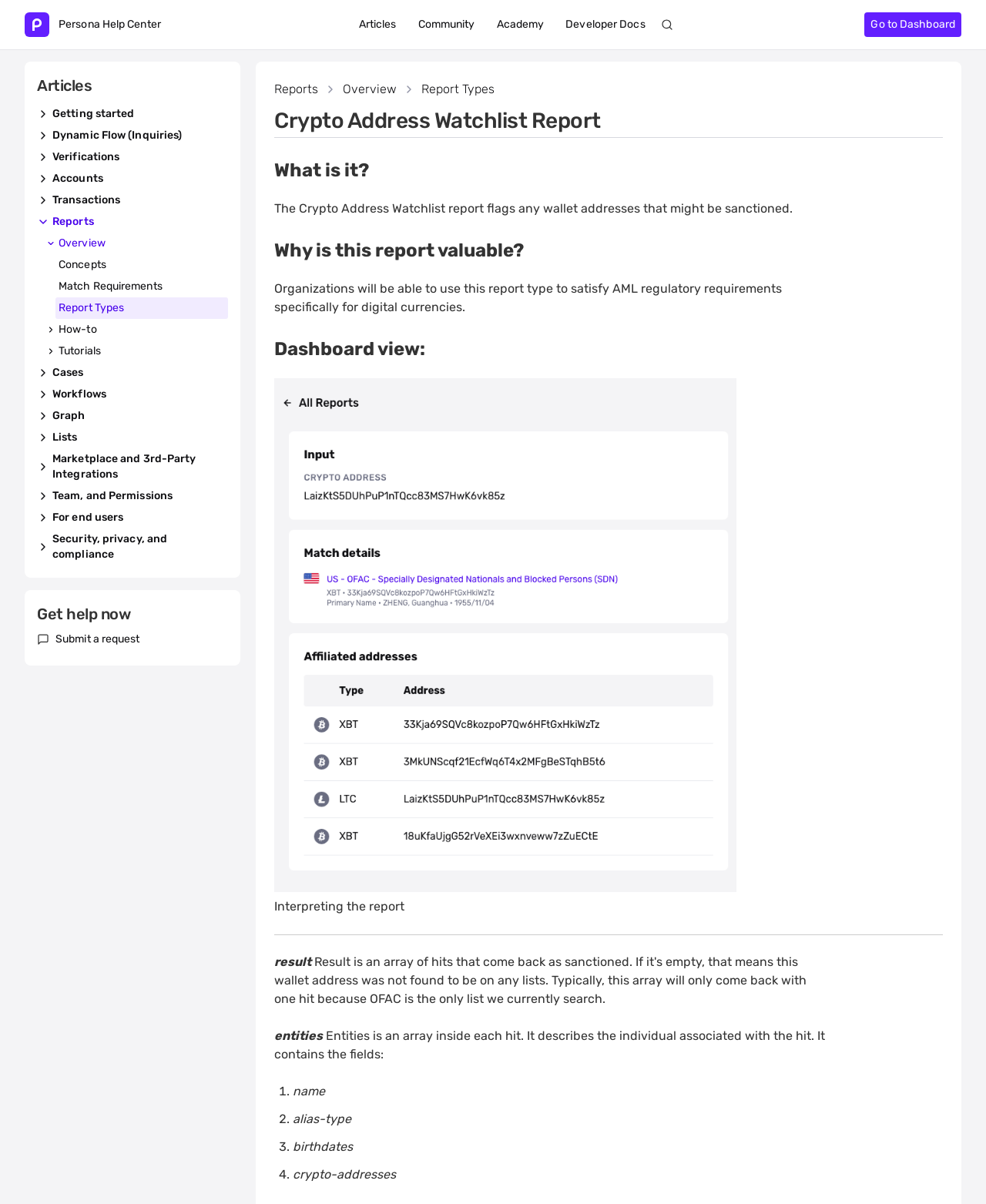Detail the various sections and features present on the webpage.

The webpage is titled "Crypto Address Watchlist Report" and has a navigation menu at the top with links to "Articles", "Community", "Academy", "Developer Docs", and a search icon. To the right of the navigation menu, there is a button labeled "Go to Dashboard".

Below the navigation menu, there is a section with a heading "Articles" and a series of links with chevron icons, including "Getting started", "Dynamic Flow (Inquiries)", "Verifications", "Accounts", "Transactions", "Reports", and others. Each link has a brief description or title.

Further down the page, there is a section with a heading "Get help now" and an image of a chat icon. Below this, there is a link to "Submit a request".

The main content of the page is divided into sections, each with a heading and descriptive text. The first section is titled "Crypto Address Watchlist Report" and has a brief description of the report. The second section is titled "What is it?" and explains that the report flags any wallet addresses that might be sanctioned. The third section is titled "Why is this report valuable?" and explains that organizations can use this report to satisfy AML regulatory requirements.

The next section is titled "Dashboard view" and has an image of a screenshot. Below this, there is a section titled "Interpreting the report" with descriptive text and a separator line. The final section is titled "Result" and has a list of entities with fields such as "name", "alias-type", "birthdates", and "crypto-addresses".

Throughout the page, there are various images of icons, including chevron icons, a chat icon, and a search icon. The layout is organized and easy to follow, with clear headings and concise text.